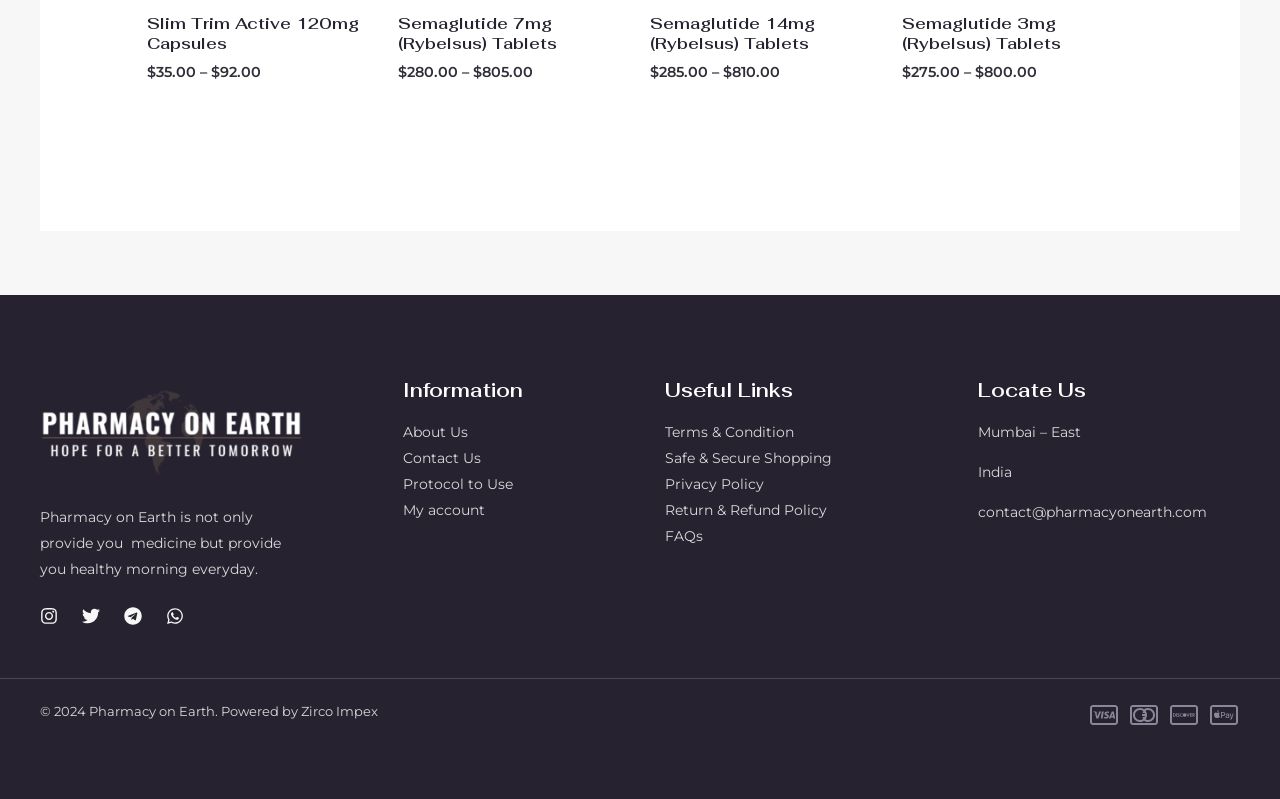What is the copyright year of the pharmacy?
Utilize the information in the image to give a detailed answer to the question.

I found the StaticText '© 2024 Pharmacy on Earth. Powered by Zirco Impex' which mentions the copyright year of the pharmacy.